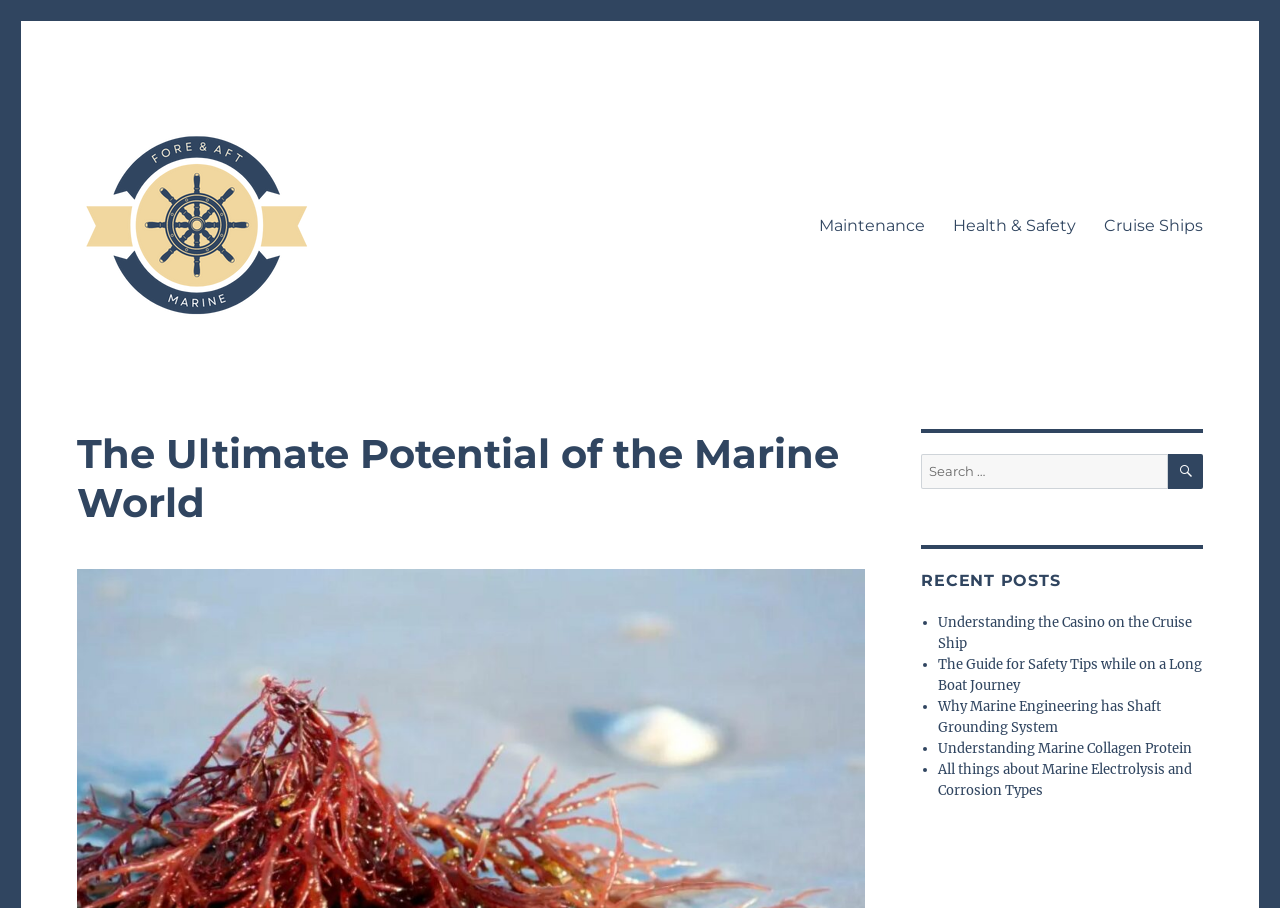Locate the bounding box of the UI element described in the following text: "parent_node: foreandaftmarine.com".

[0.06, 0.116, 0.248, 0.38]